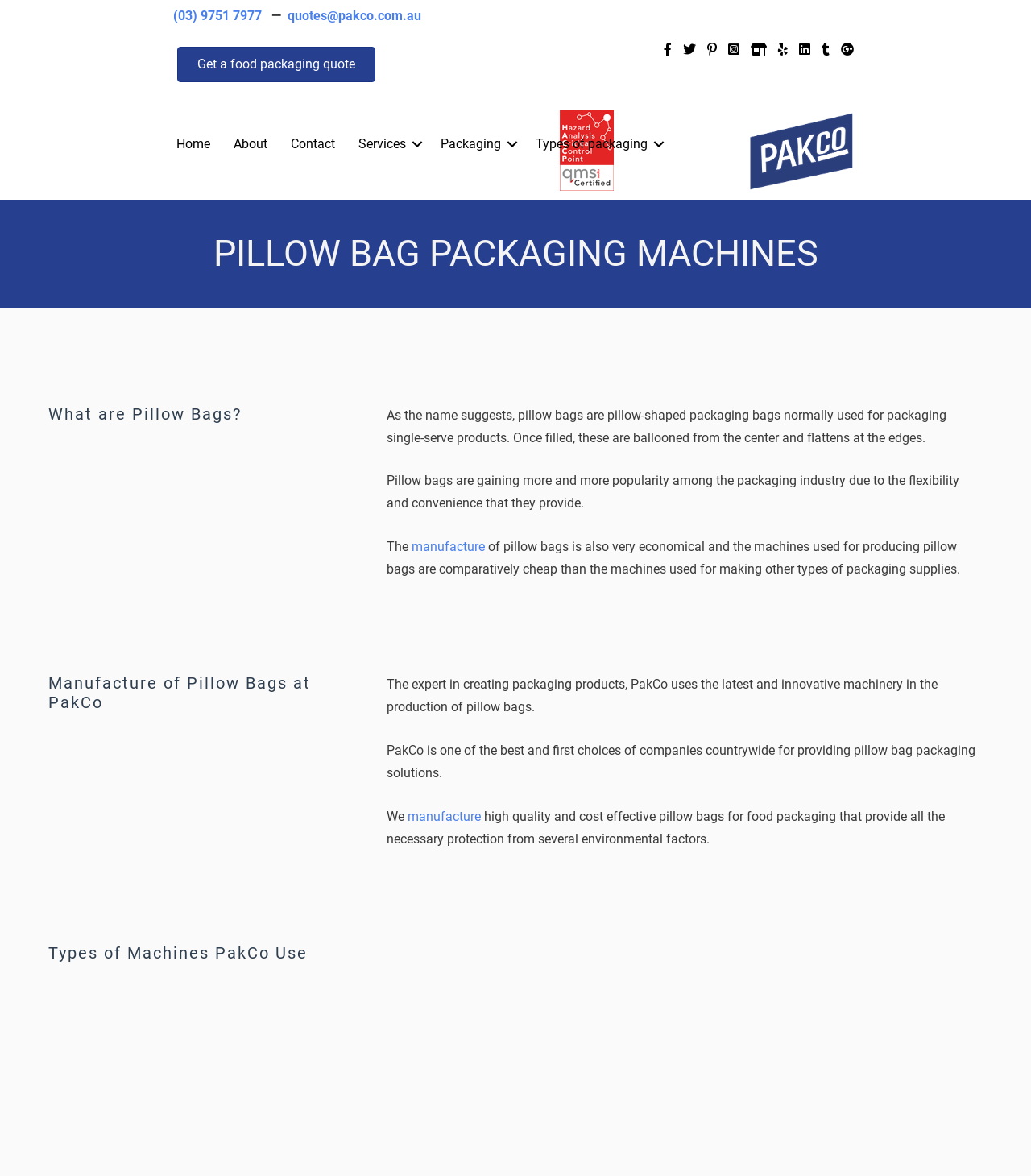Give a concise answer using one word or a phrase to the following question:
What is the benefit of using pillow bags for packaging?

Flexibility and convenience